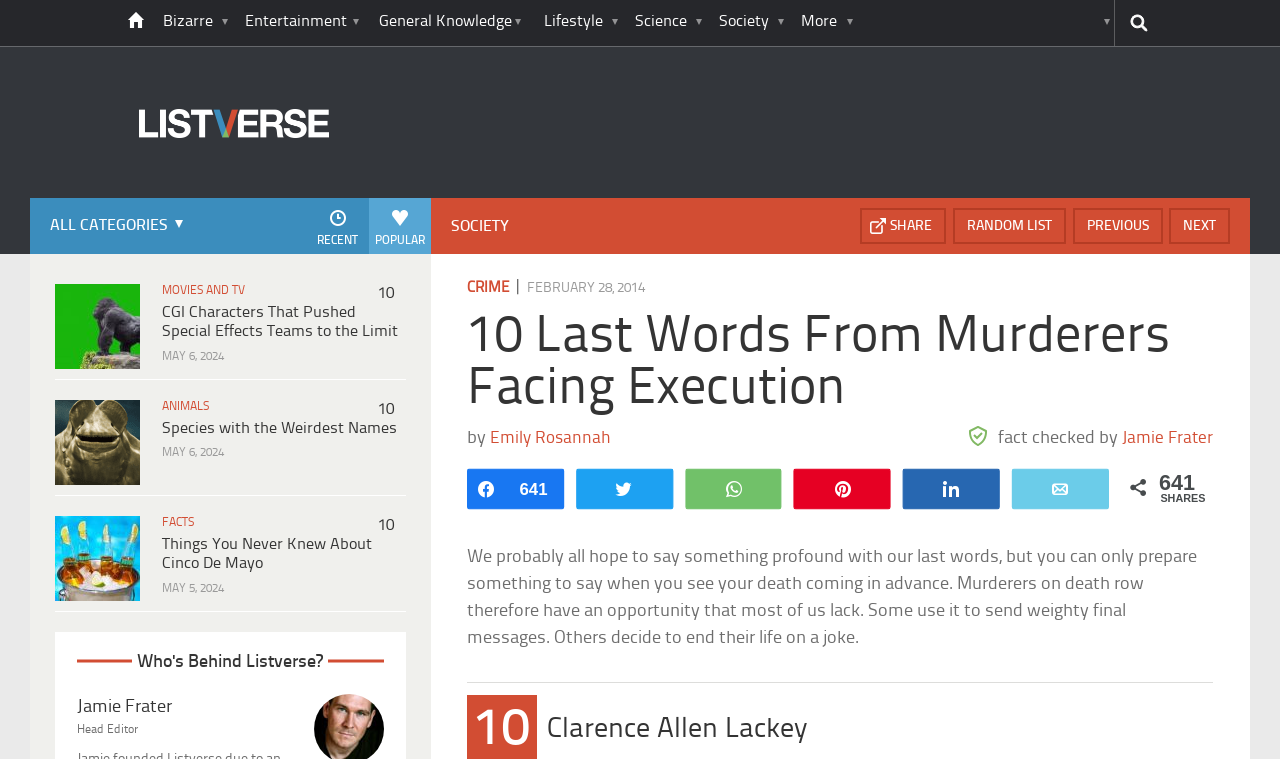Bounding box coordinates are specified in the format (top-left x, top-left y, bottom-right x, bottom-right y). All values are floating point numbers bounded between 0 and 1. Please provide the bounding box coordinate of the region this sentence describes: Movies and TV

[0.214, 0.368, 0.349, 0.392]